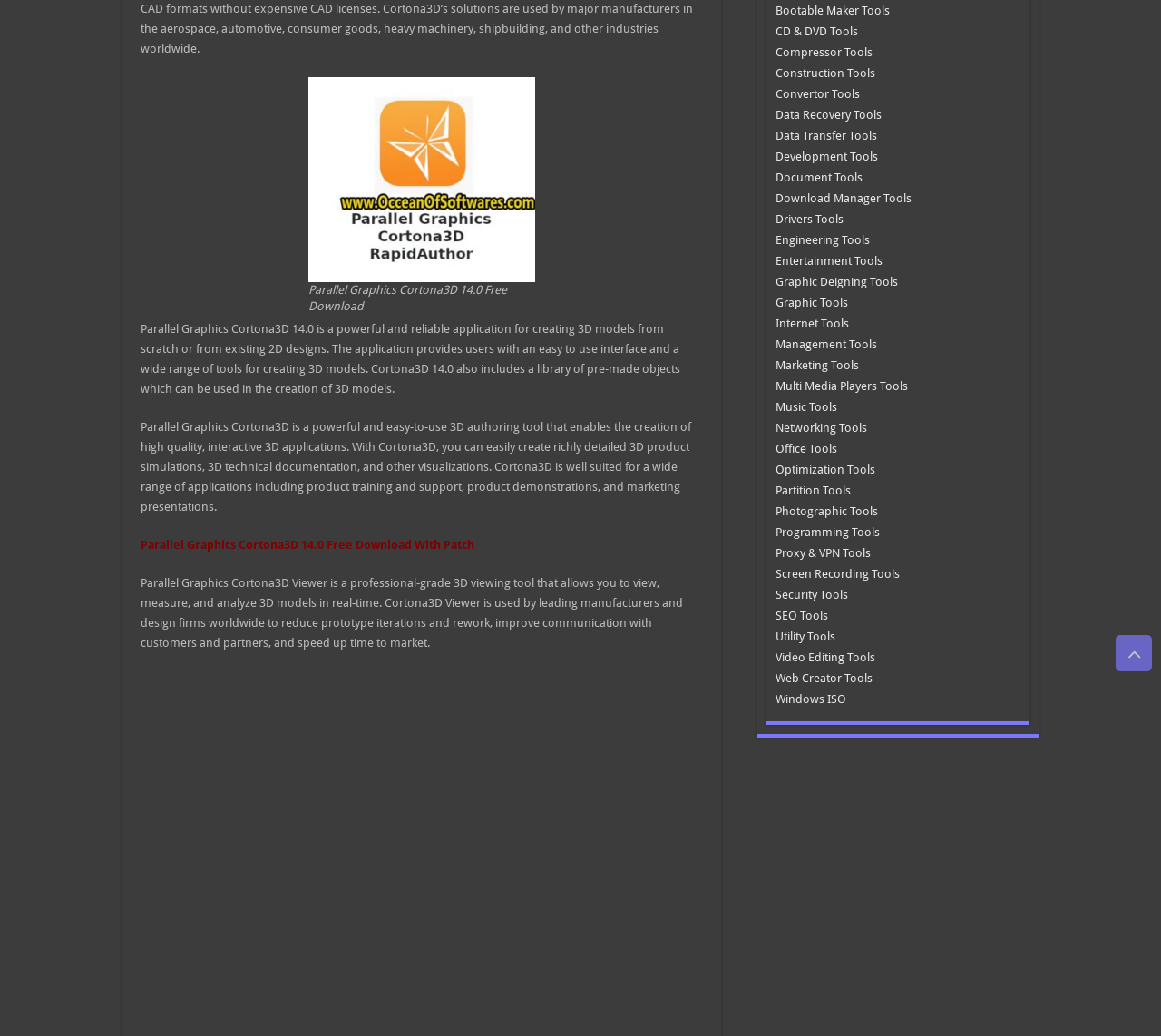From the webpage screenshot, predict the bounding box of the UI element that matches this description: "Multi Media Players Tools".

[0.668, 0.366, 0.782, 0.379]